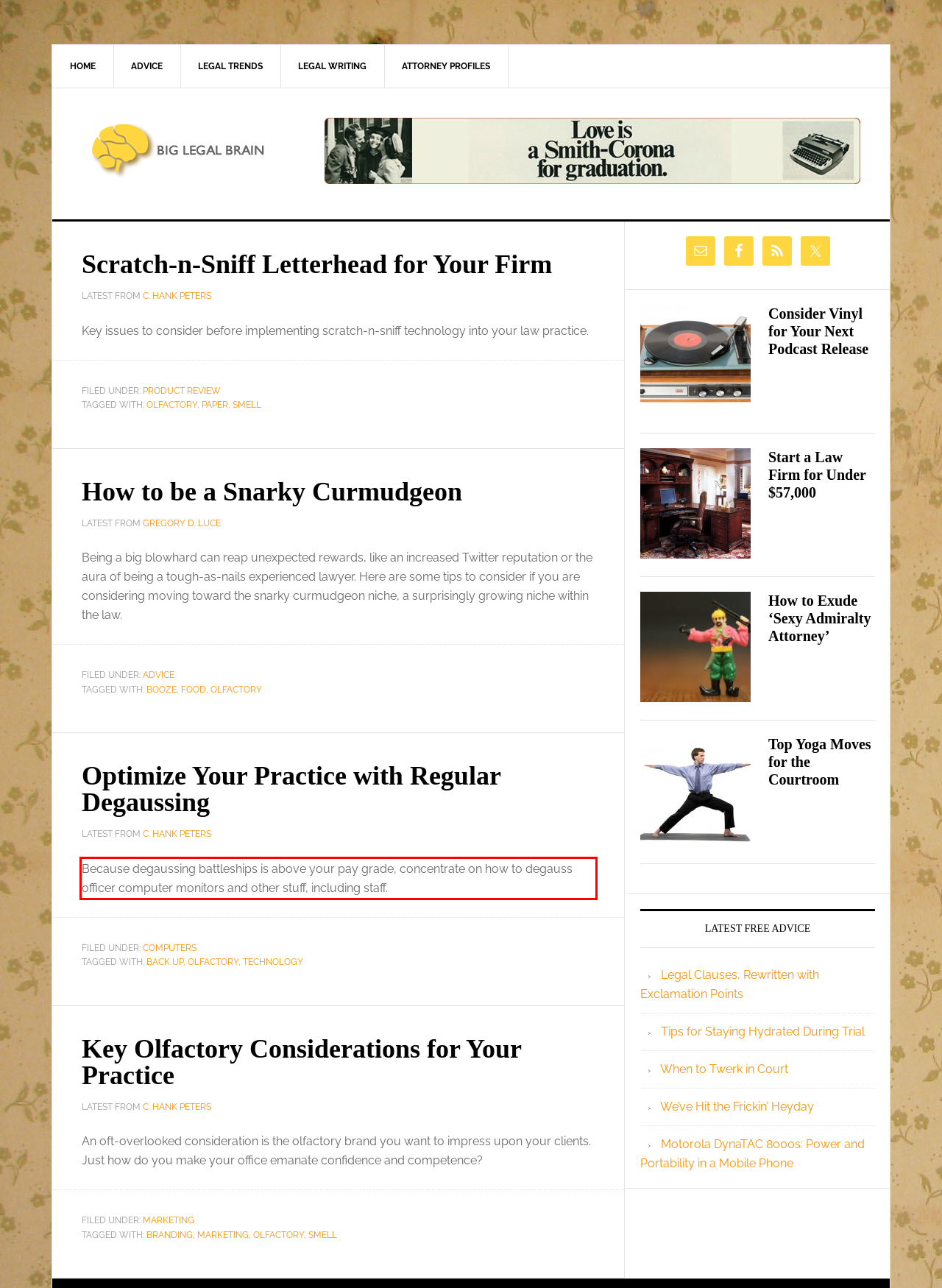With the given screenshot of a webpage, locate the red rectangle bounding box and extract the text content using OCR.

Because degaussing battleships is above your pay grade, concentrate on how to degauss officer computer monitors and other stuff, including staff.